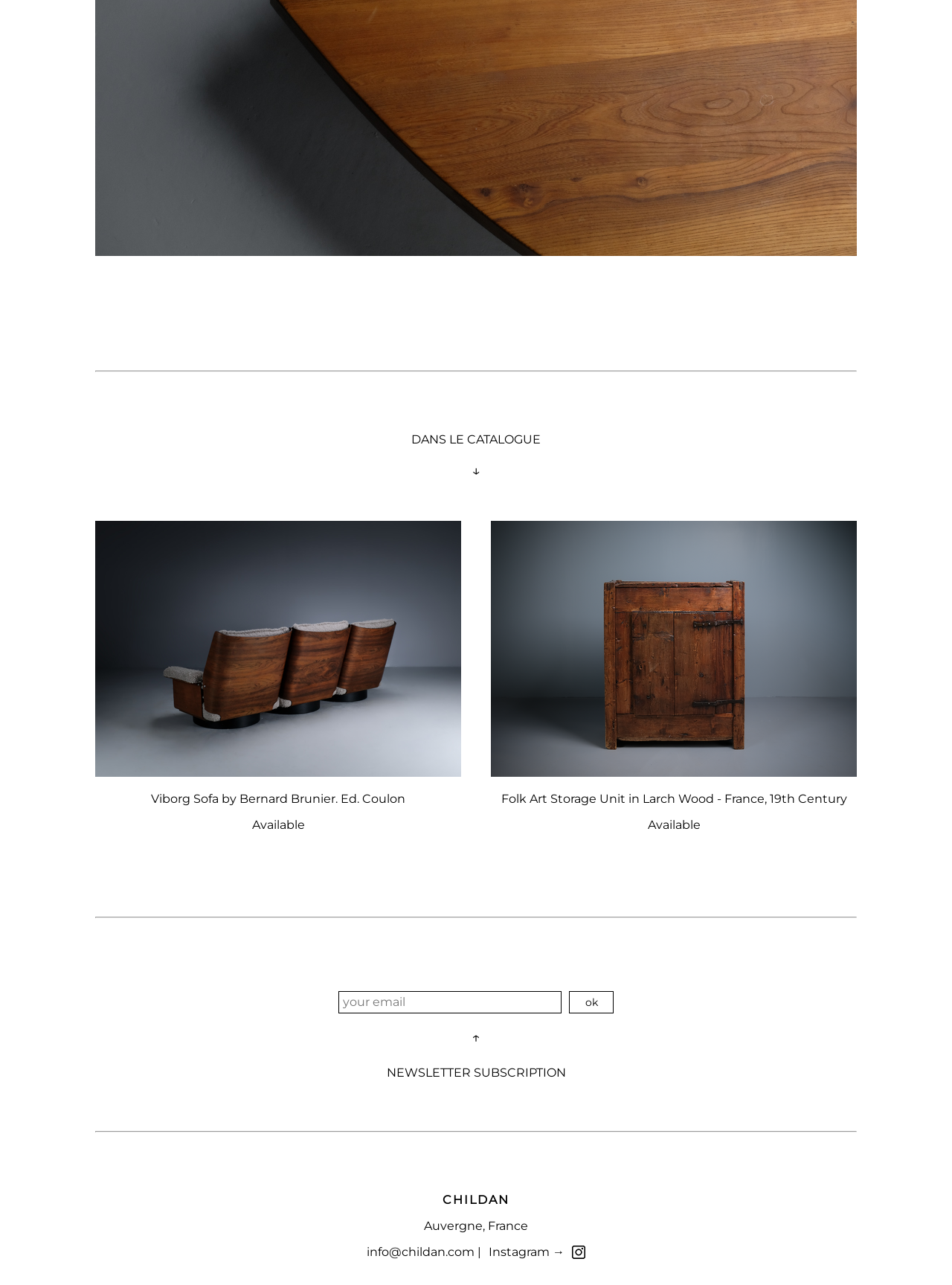Locate and provide the bounding box coordinates for the HTML element that matches this description: "value="ok"".

[0.598, 0.771, 0.645, 0.789]